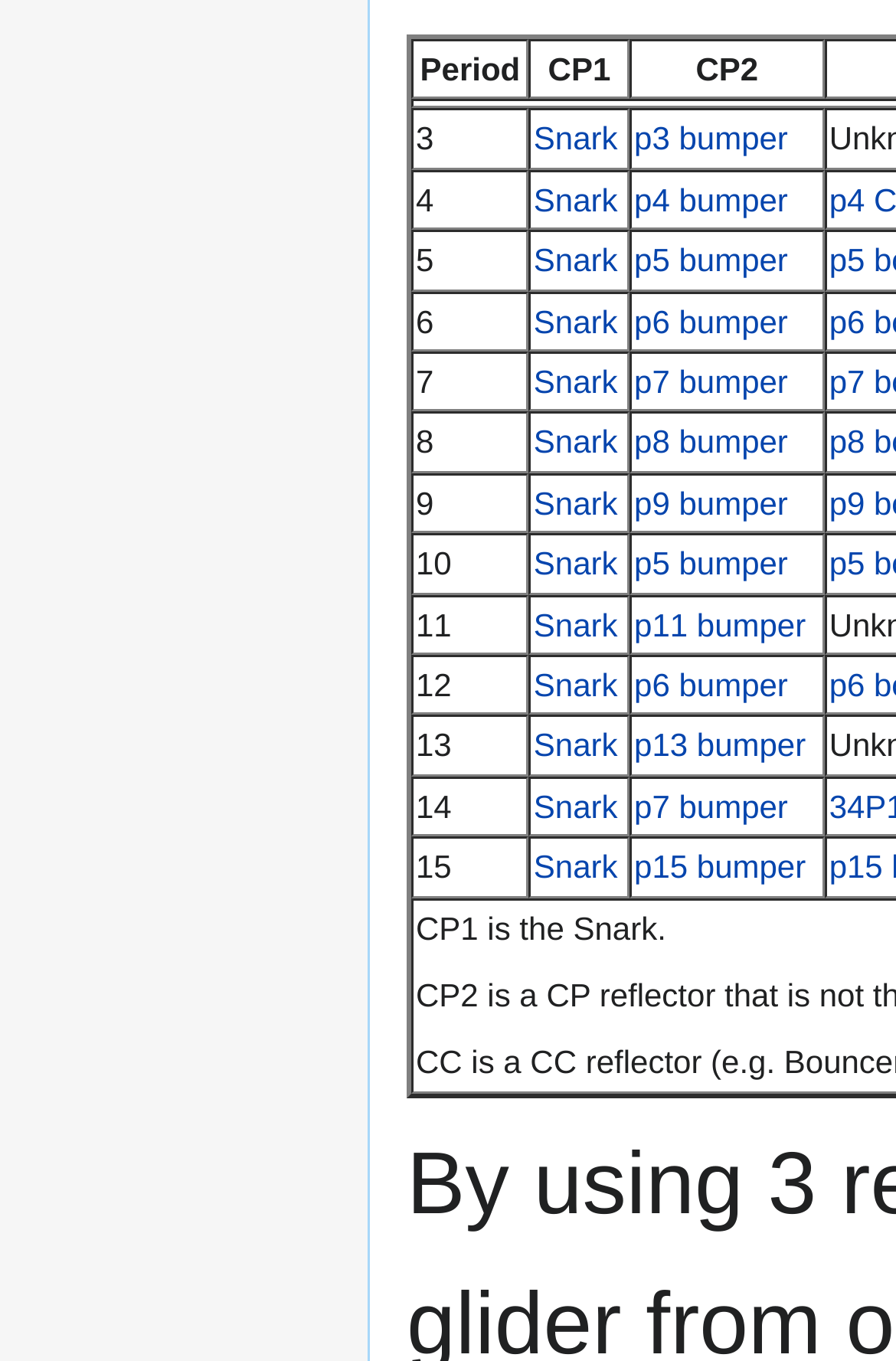Locate the bounding box for the described UI element: "Royal Hobart Hospital Redevelopment". Ensure the coordinates are four float numbers between 0 and 1, formatted as [left, top, right, bottom].

None